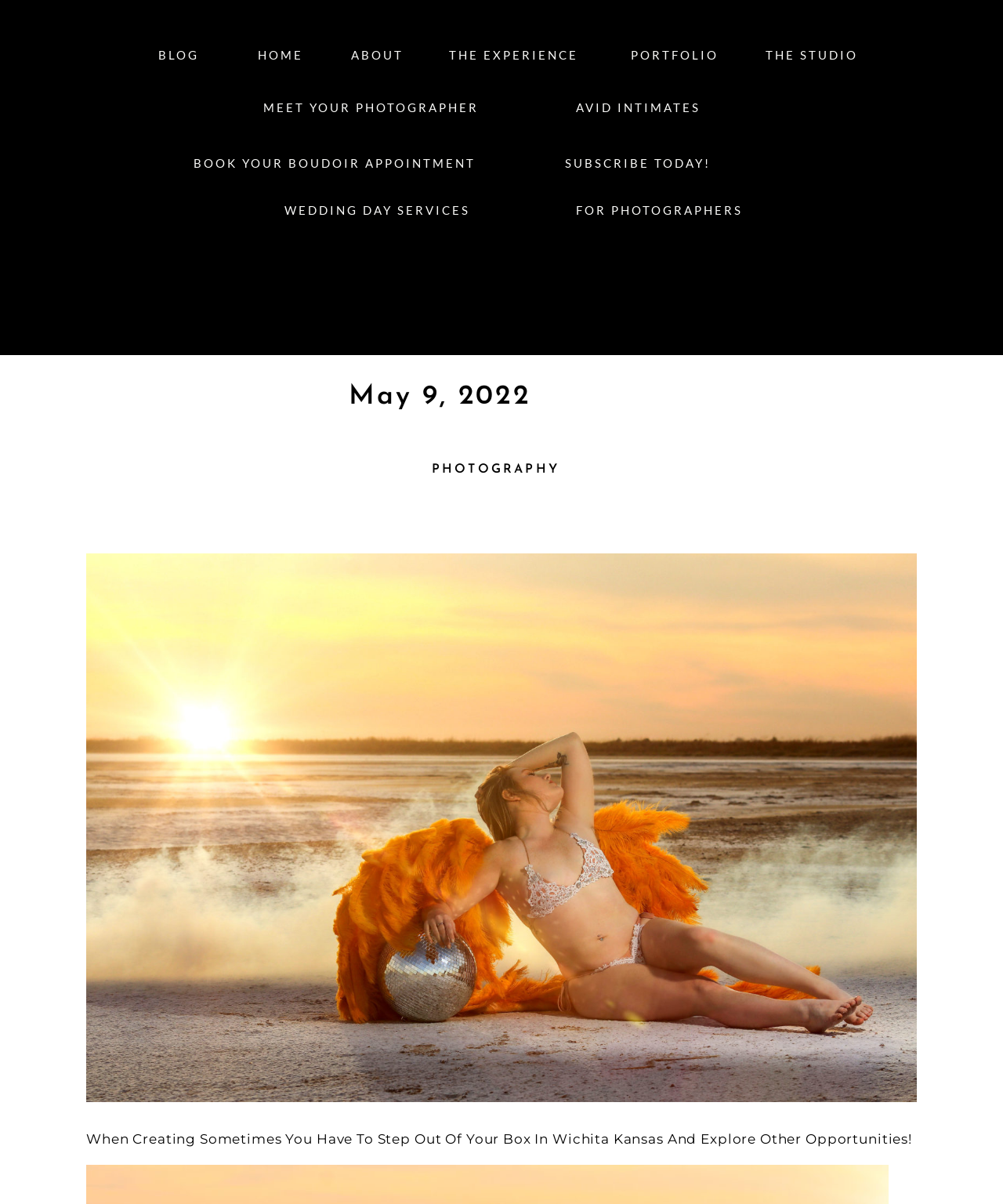Please specify the bounding box coordinates of the element that should be clicked to execute the given instruction: 'Search for something'. Ensure the coordinates are four float numbers between 0 and 1, expressed as [left, top, right, bottom].

None